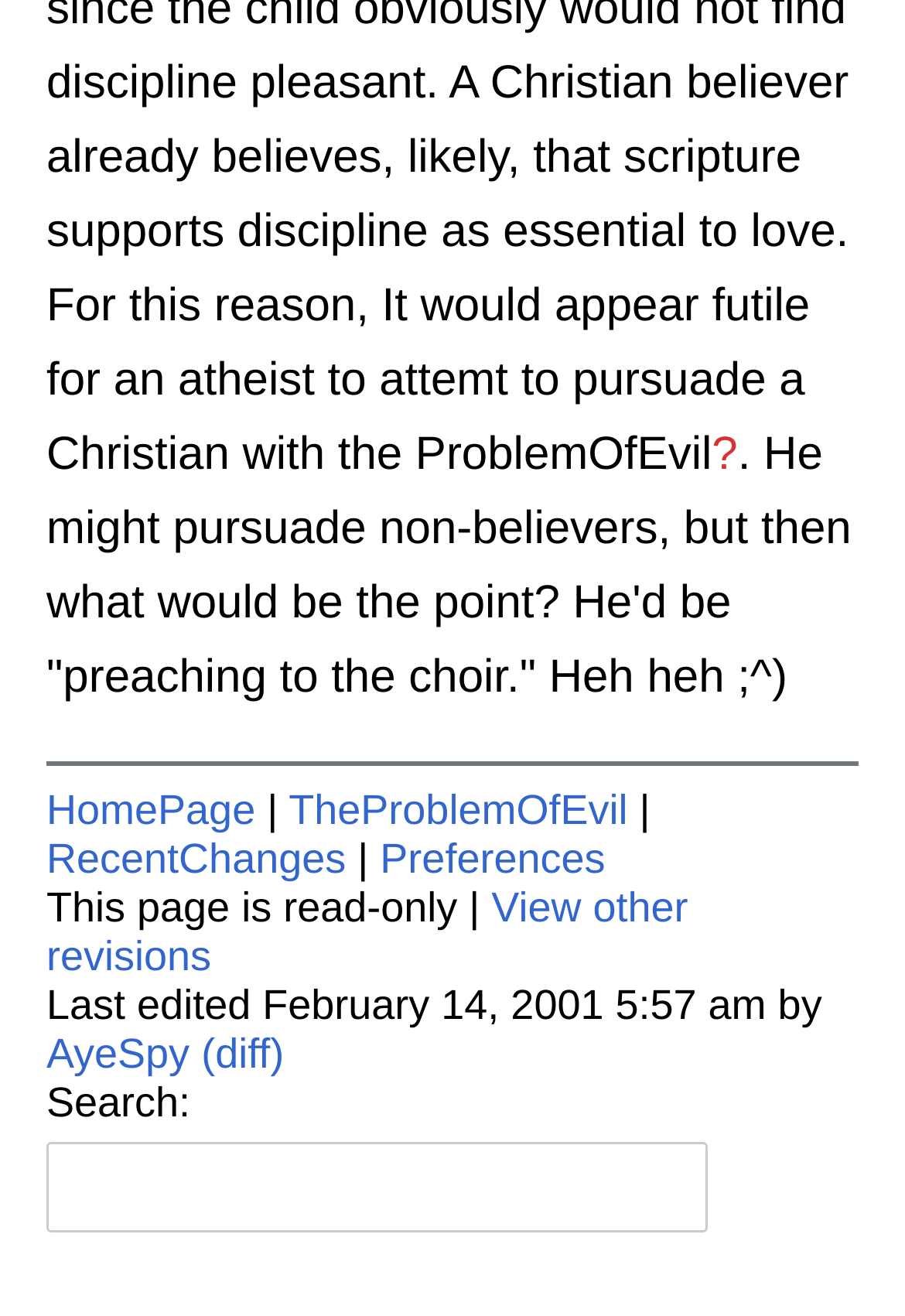Identify the bounding box for the element characterized by the following description: "News".

None